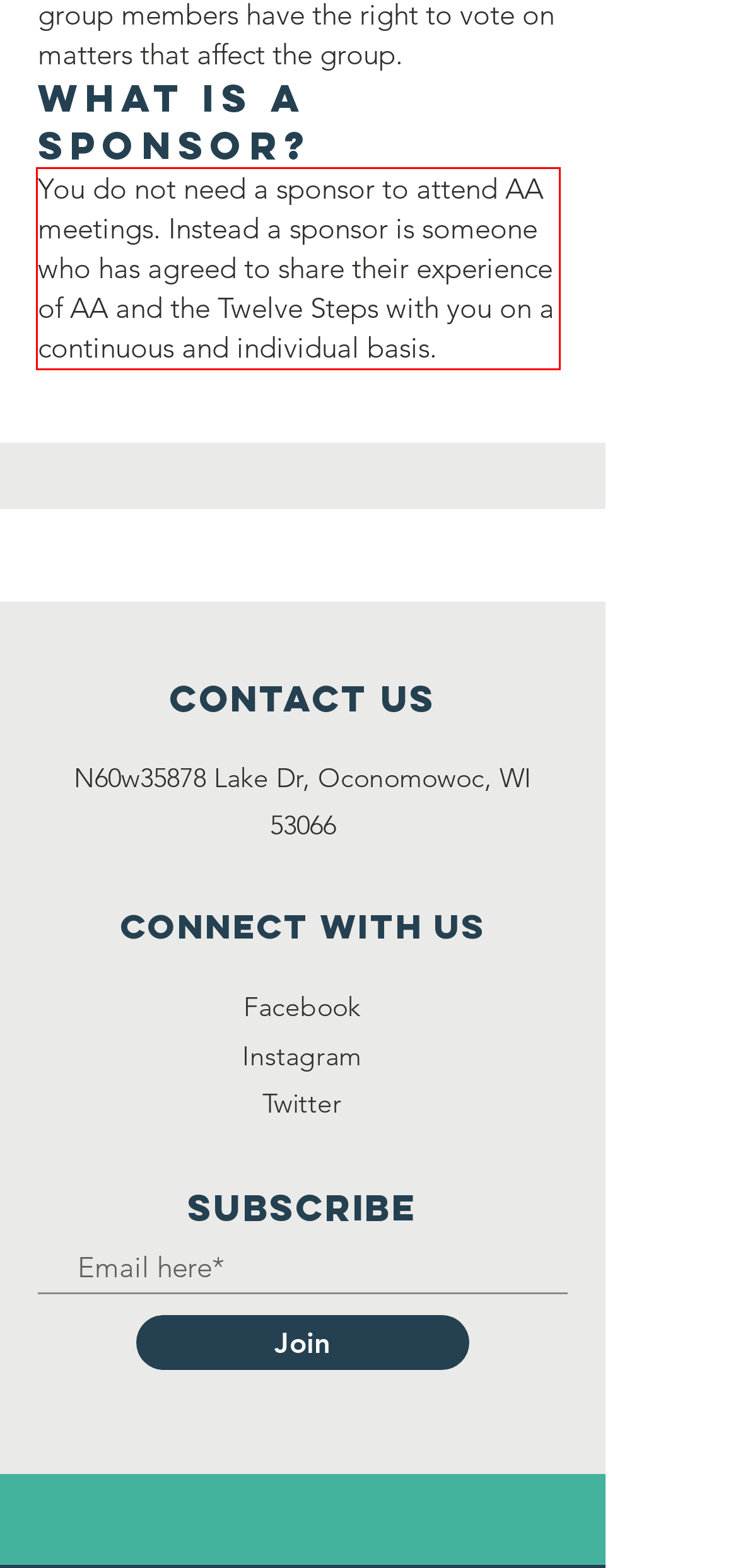Given a screenshot of a webpage, identify the red bounding box and perform OCR to recognize the text within that box.

You do not need a sponsor to attend AA meetings. Instead a sponsor is someone who has agreed to share their experience of AA and the Twelve Steps with you on a continuous and individual basis.